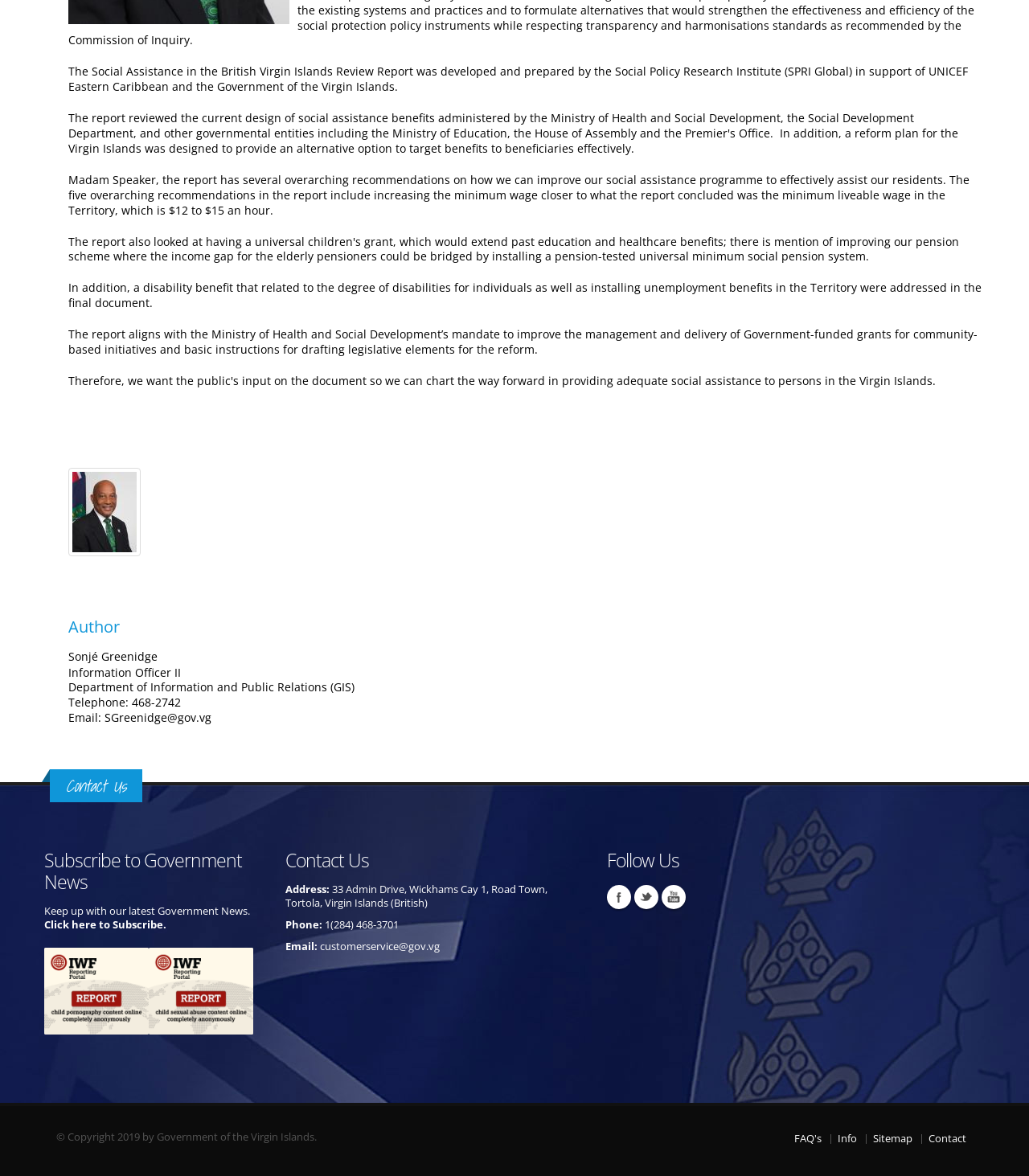Who is the author of the report?
Look at the image and answer the question with a single word or phrase.

Sonjé Greenidge